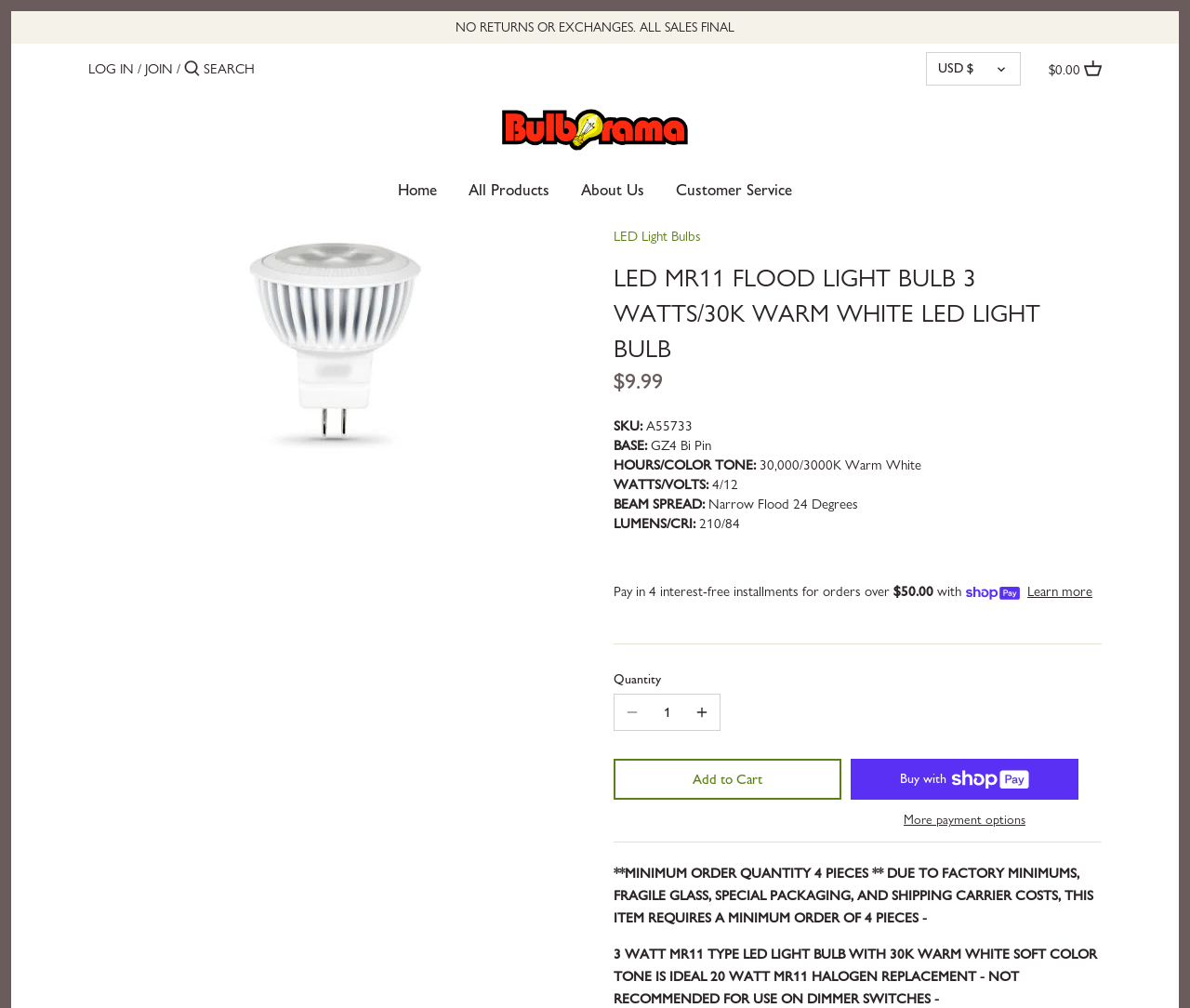Find the coordinates for the bounding box of the element with this description: "Learn more".

[0.863, 0.578, 0.918, 0.597]